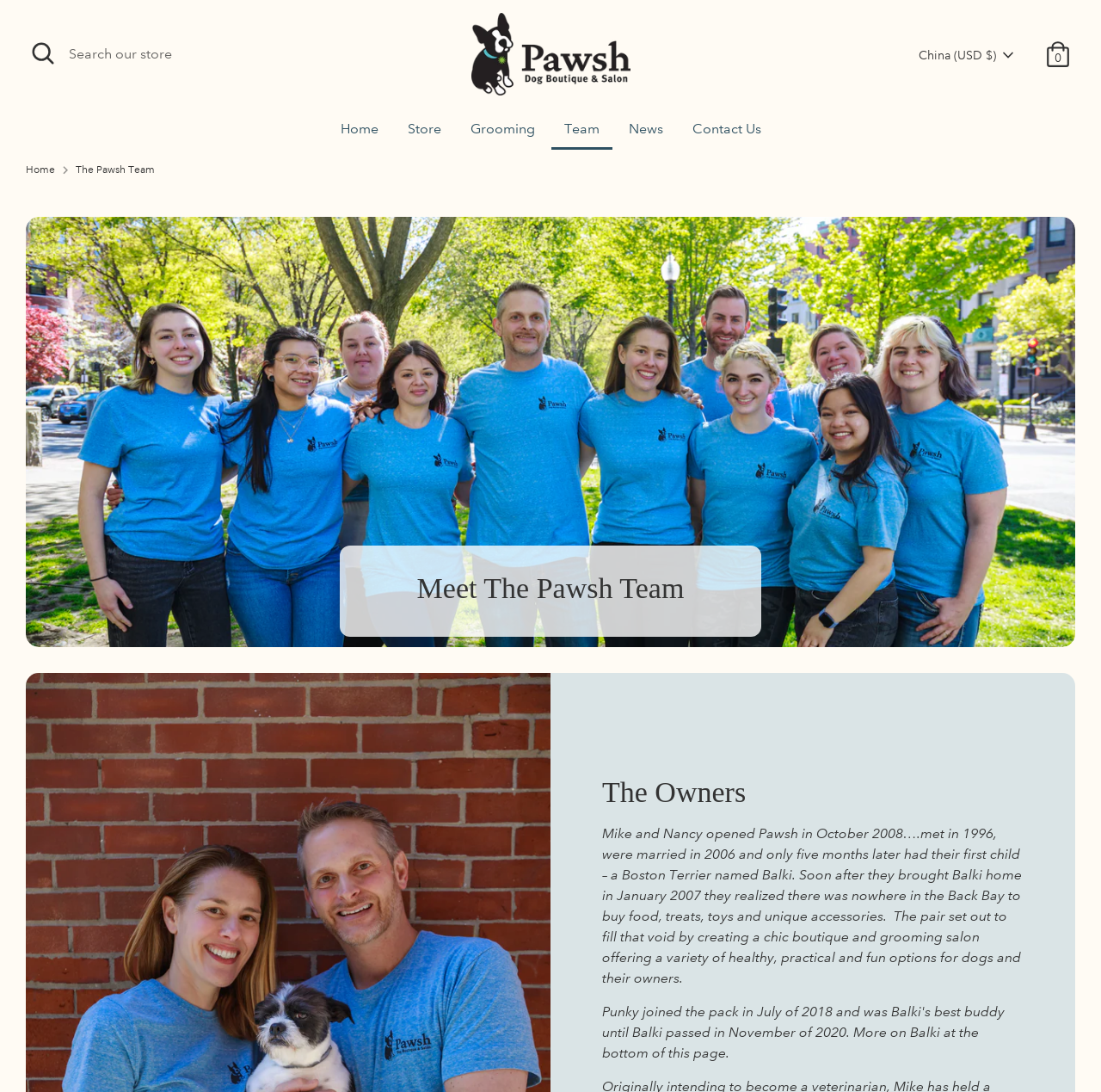Use a single word or phrase to answer the question: What social media platforms can you follow Pawsh on?

Twitter, Facebook, Instagram